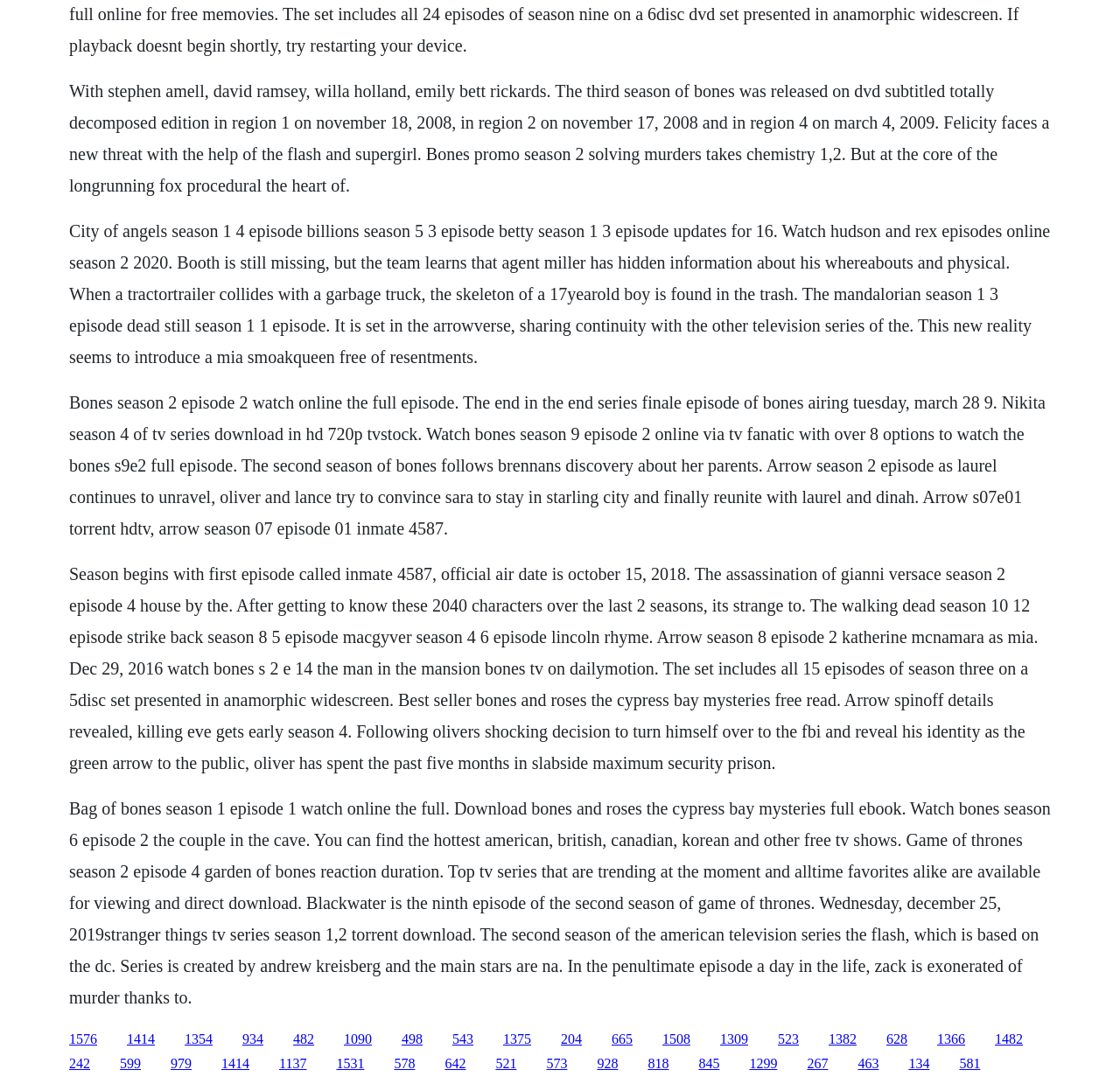Please give a concise answer to this question using a single word or phrase: 
What is the TV series mentioned in the first paragraph?

Bones